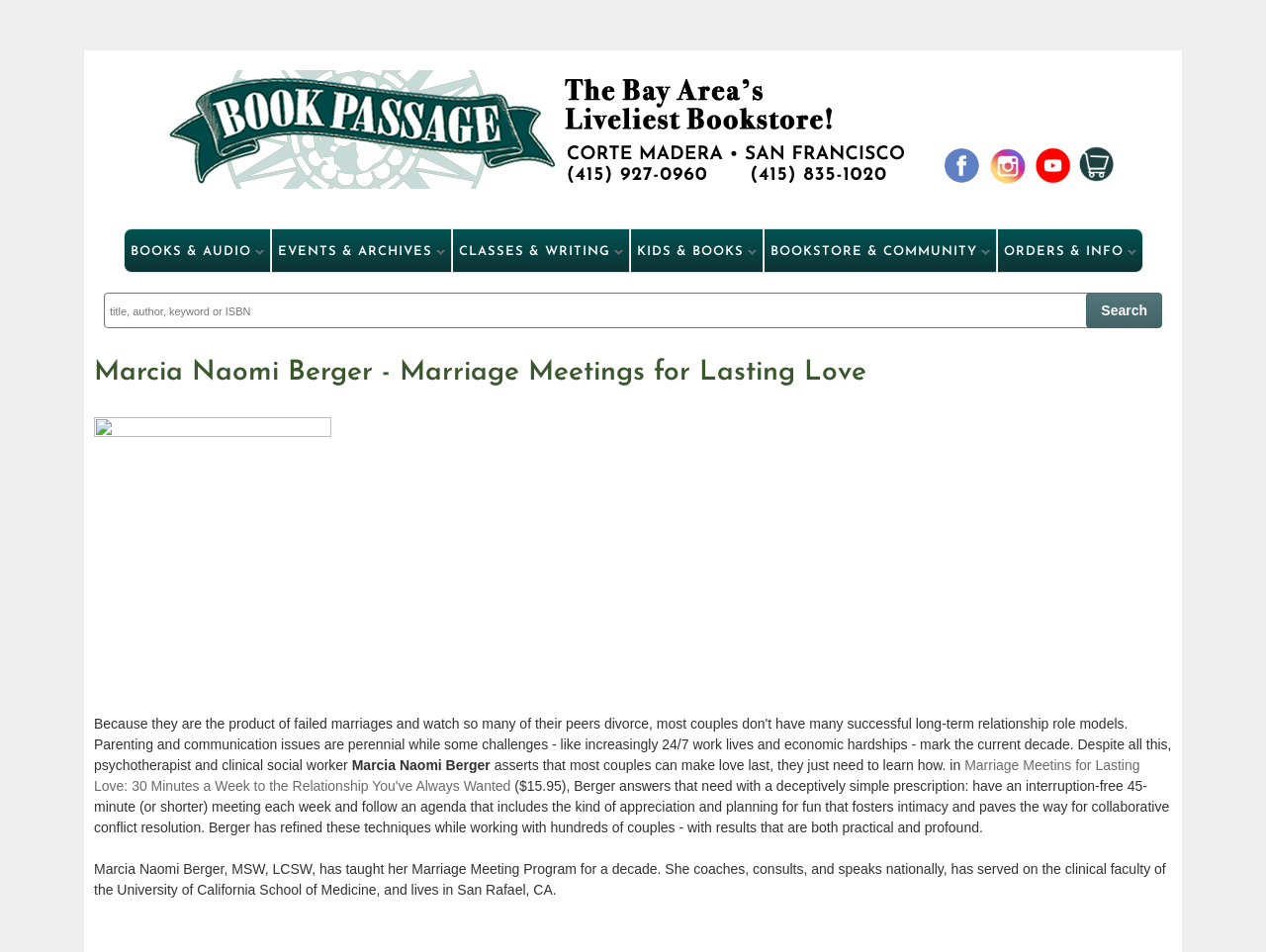What is the duration of the weekly meeting?
Give a one-word or short-phrase answer derived from the screenshot.

45 minutes